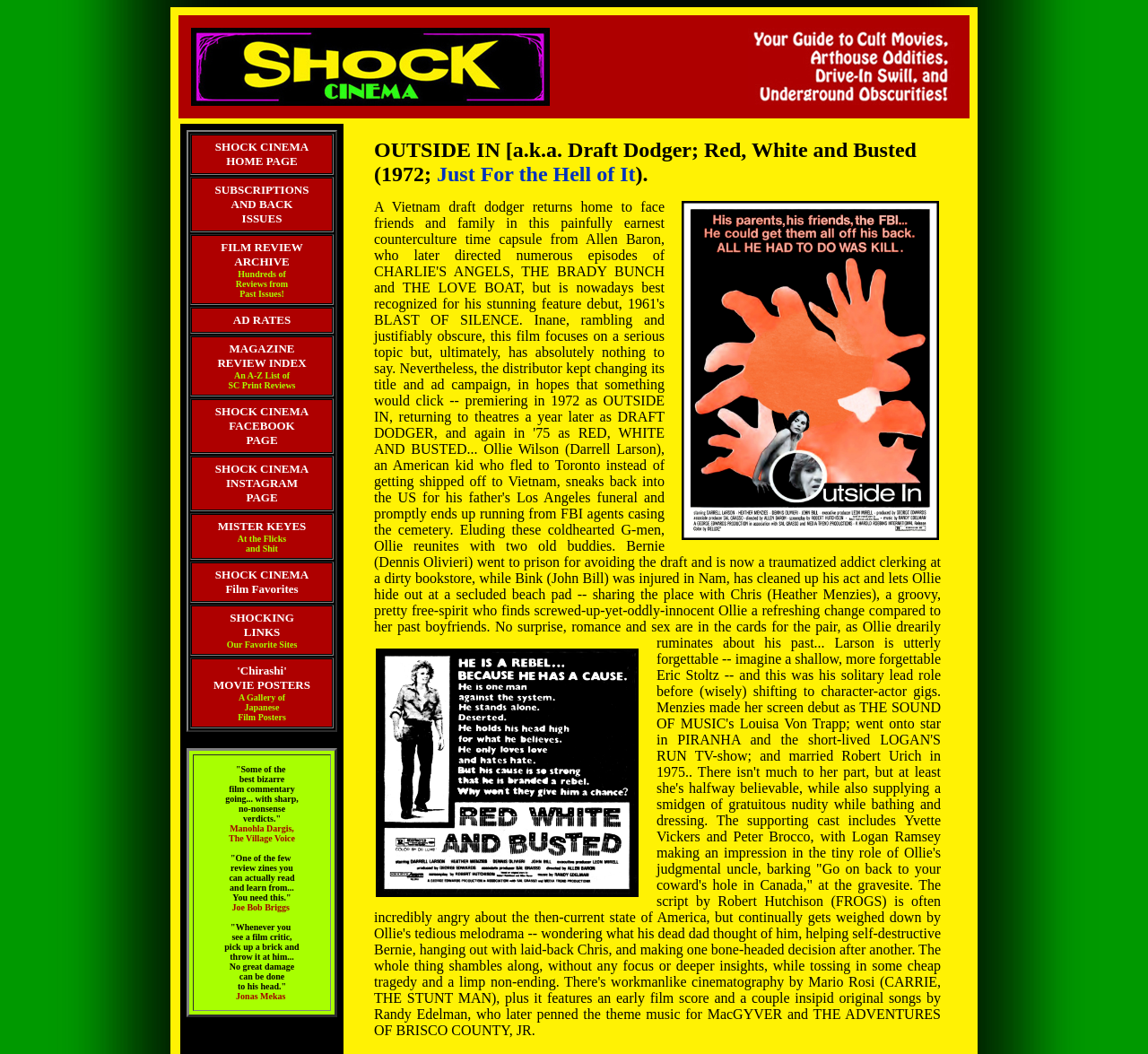Please locate the bounding box coordinates for the element that should be clicked to achieve the following instruction: "Explore 'Chirashi' MOVIE POSTERS". Ensure the coordinates are given as four float numbers between 0 and 1, i.e., [left, top, right, bottom].

[0.186, 0.628, 0.27, 0.686]